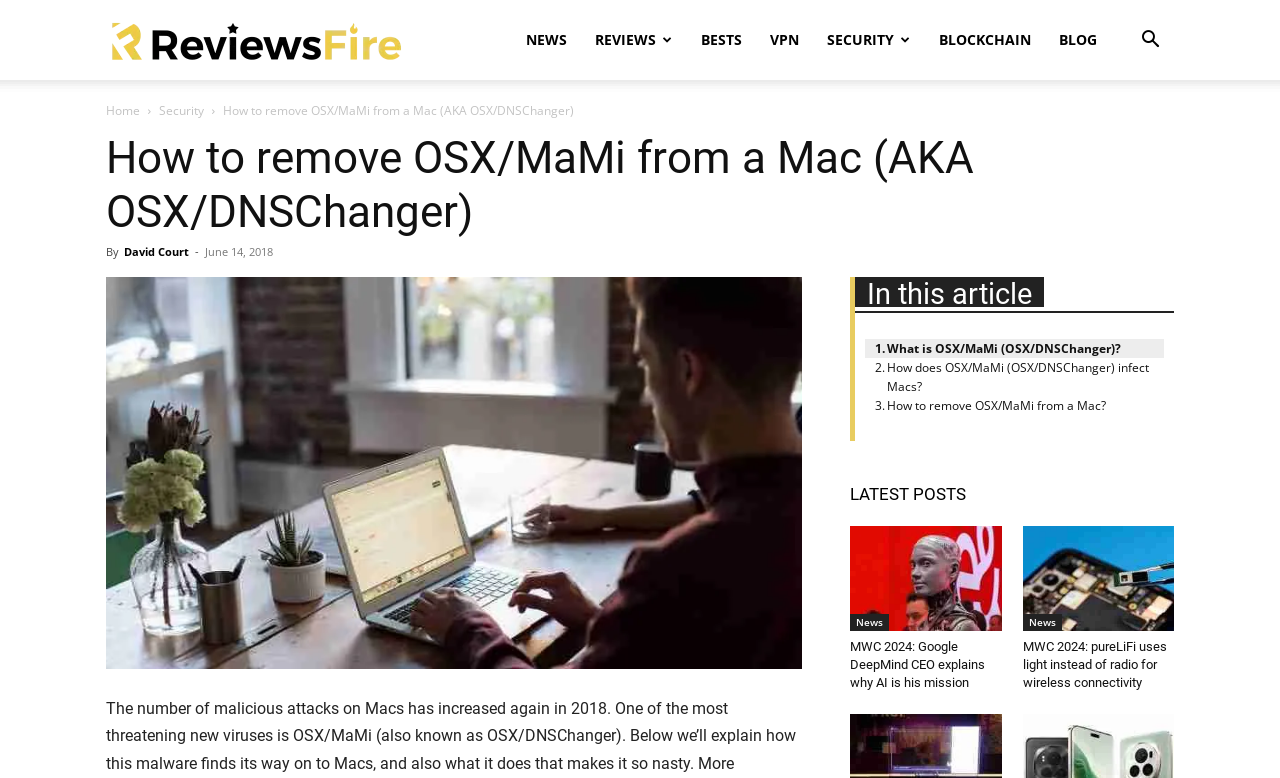Please provide a one-word or short phrase answer to the question:
What is the category of the latest posts section?

News